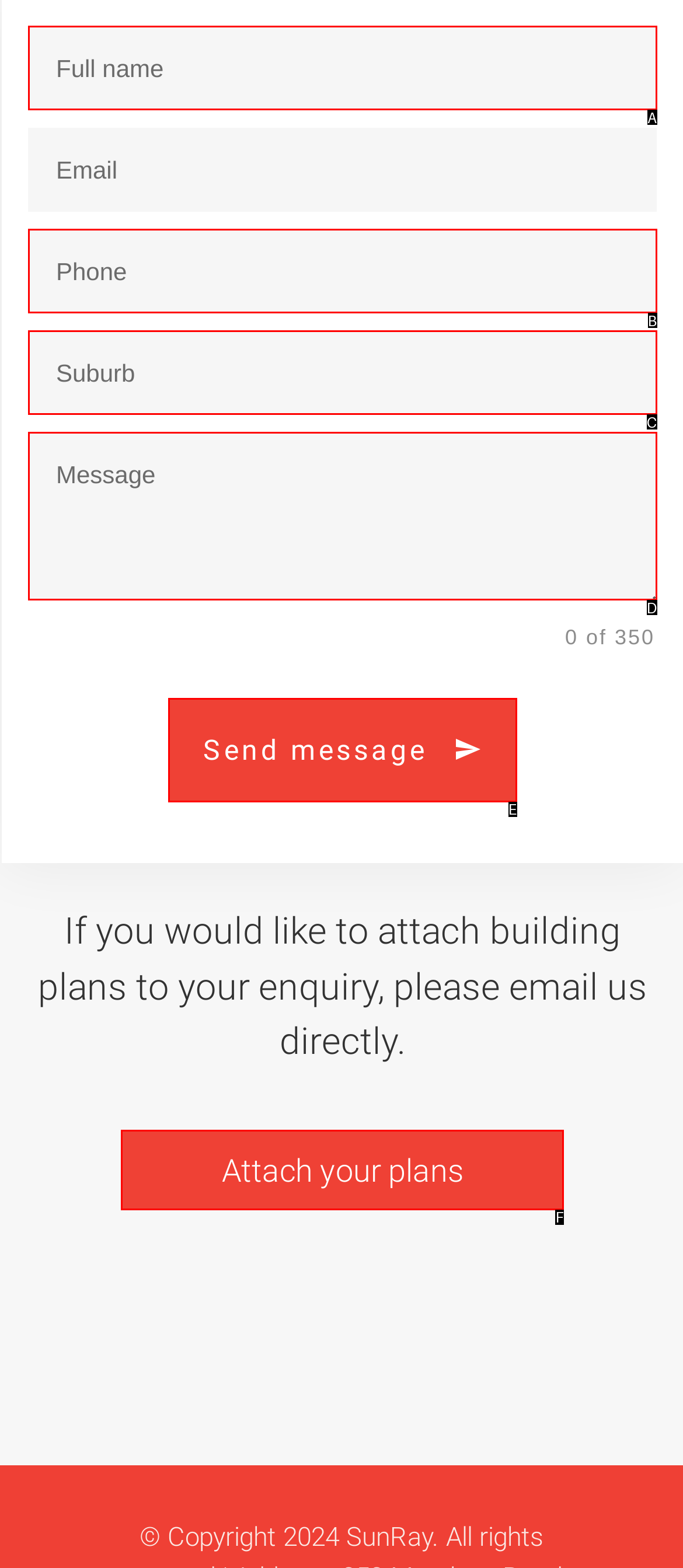Given the description: name="name" placeholder="Full name", determine the corresponding lettered UI element.
Answer with the letter of the selected option.

A